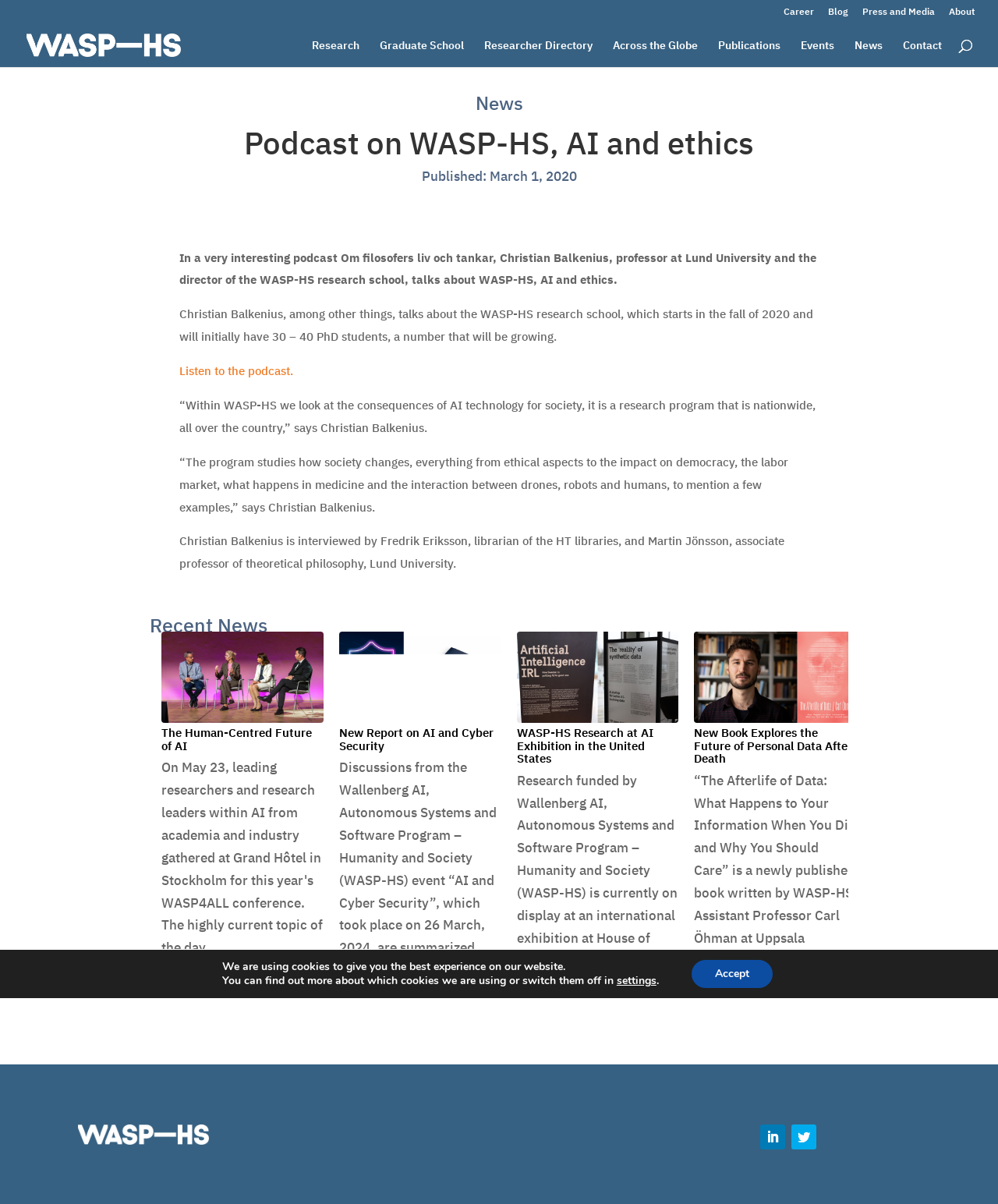What is the main title displayed on this webpage?

Podcast on WASP-HS, AI and ethics